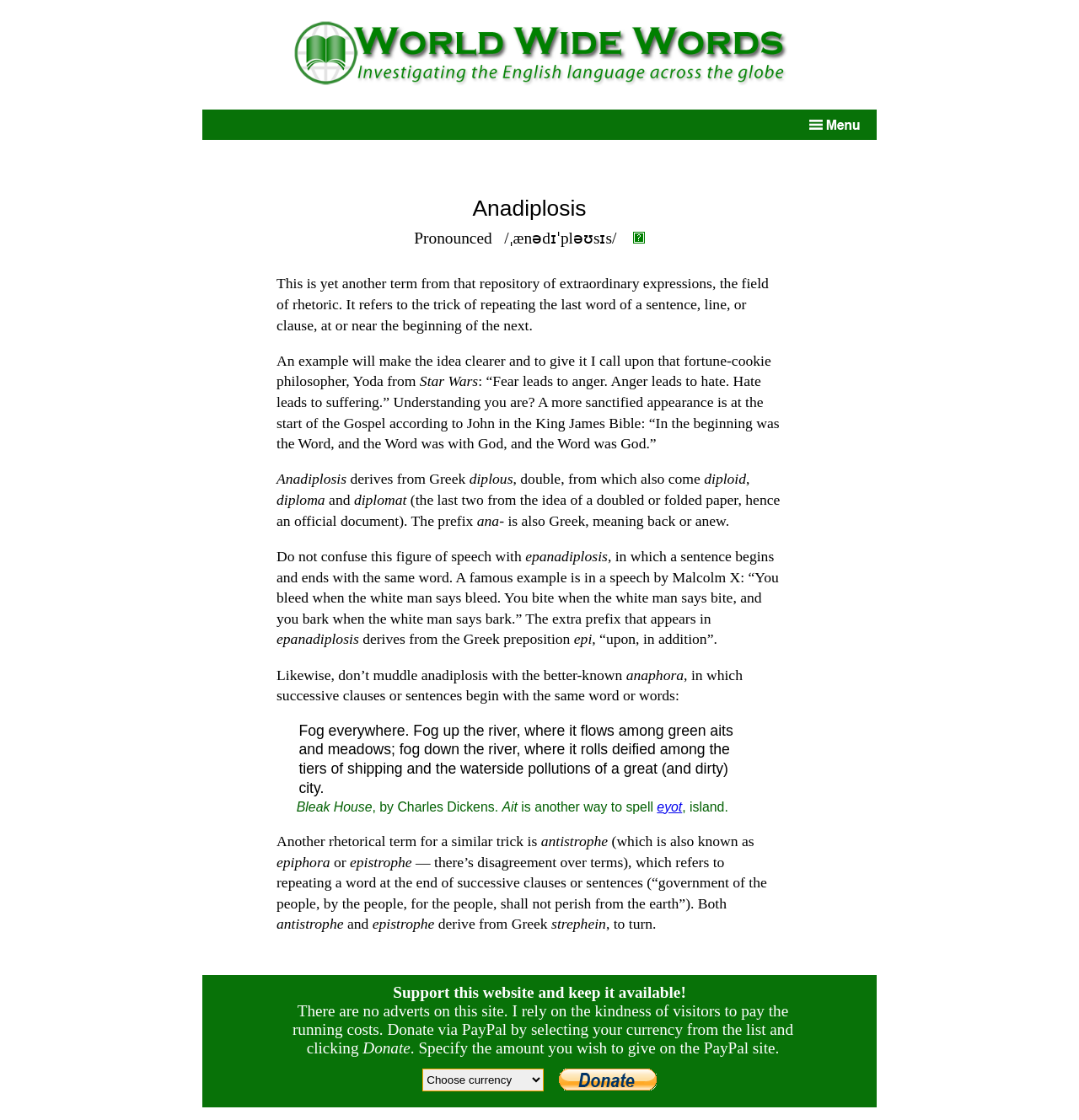Based on the image, give a detailed response to the question: What is the origin of the word Anadiplosis?

The word Anadiplosis originates from Greek, with the prefix 'ana-' meaning 'back' or 'anew', and 'diplosis' meaning 'double', which refers to the repetition of a word at the beginning and end of a sentence or clause.